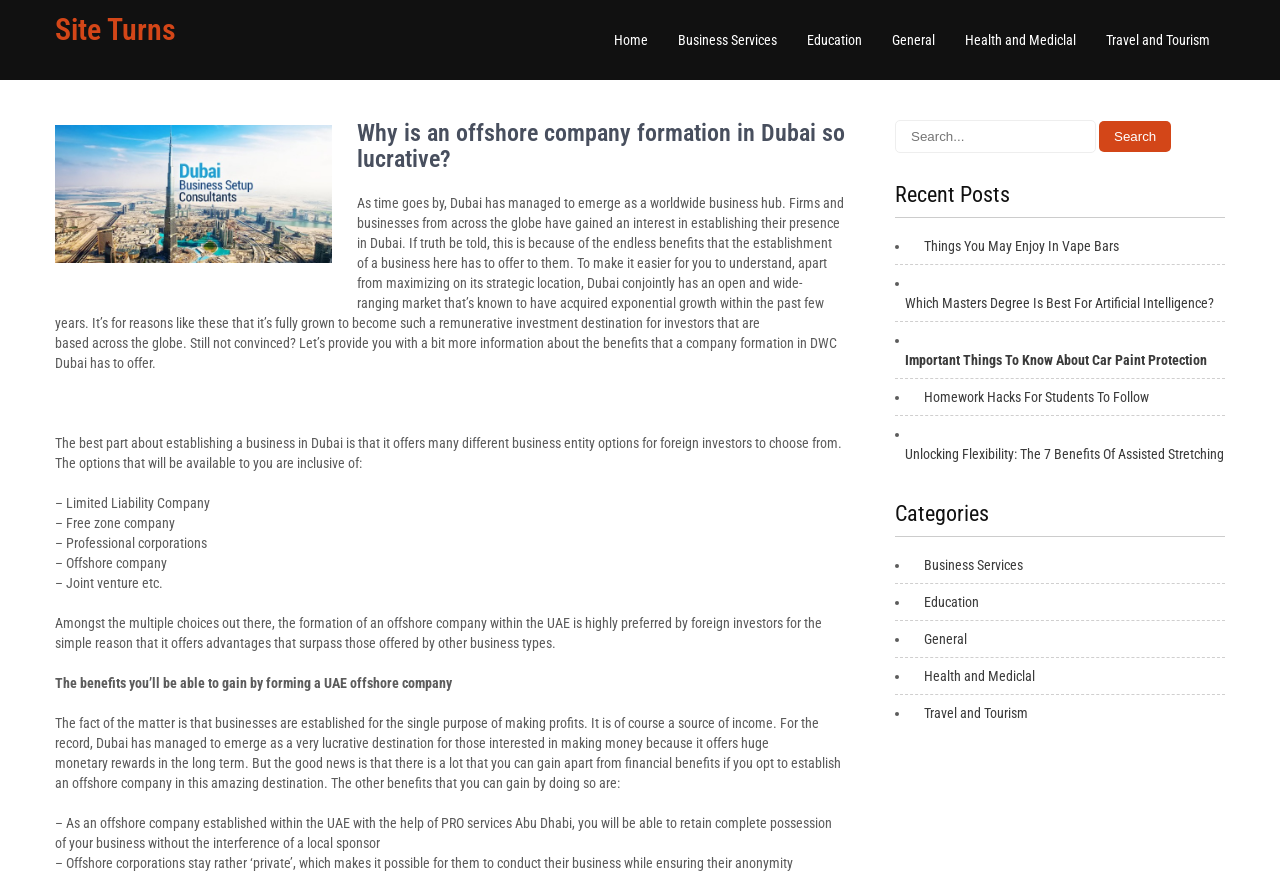Can you find the bounding box coordinates of the area I should click to execute the following instruction: "Search for something"?

[0.859, 0.137, 0.915, 0.172]